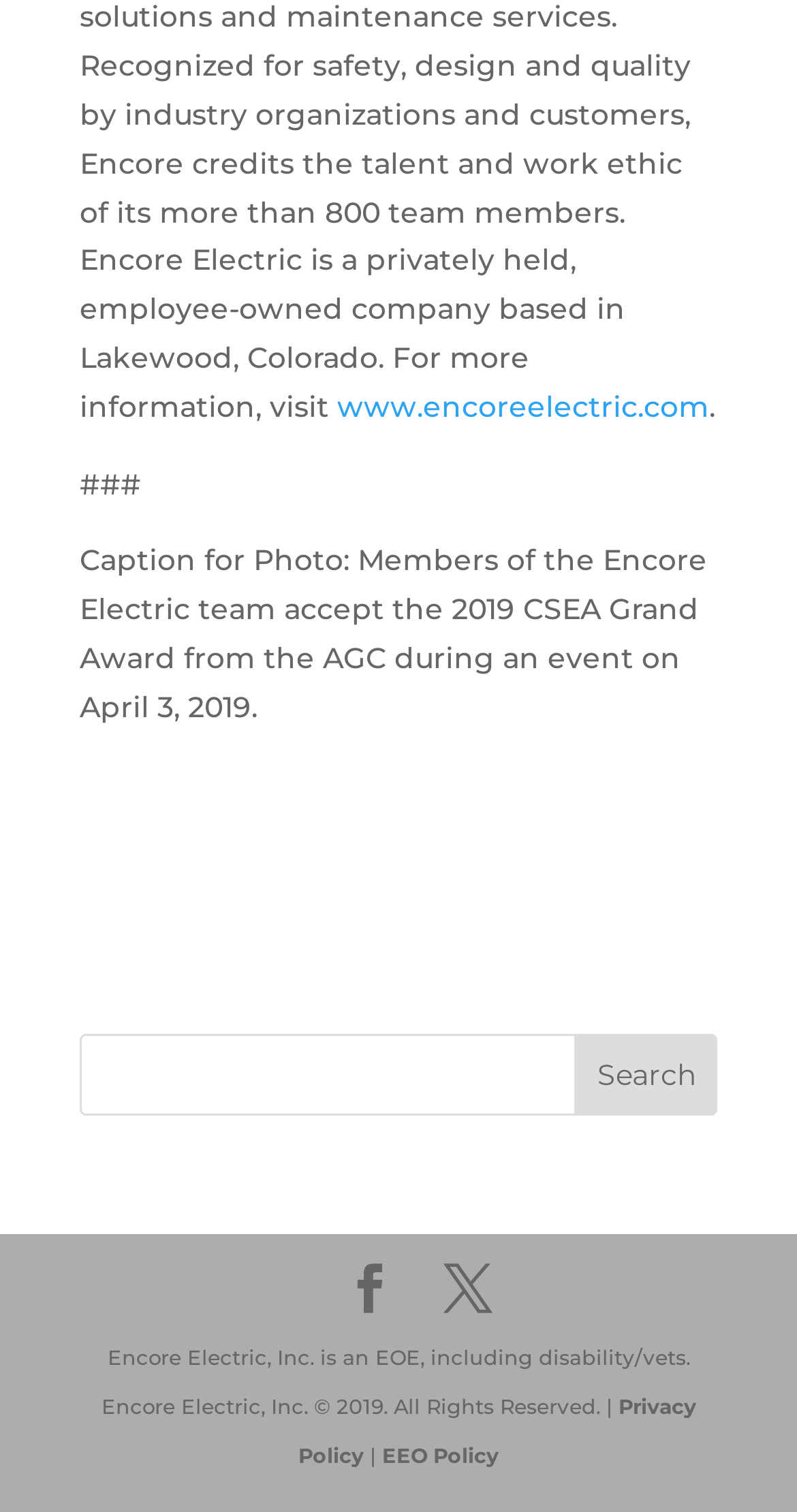Find the bounding box coordinates for the UI element whose description is: "X". The coordinates should be four float numbers between 0 and 1, in the format [left, top, right, bottom].

[0.556, 0.836, 0.618, 0.871]